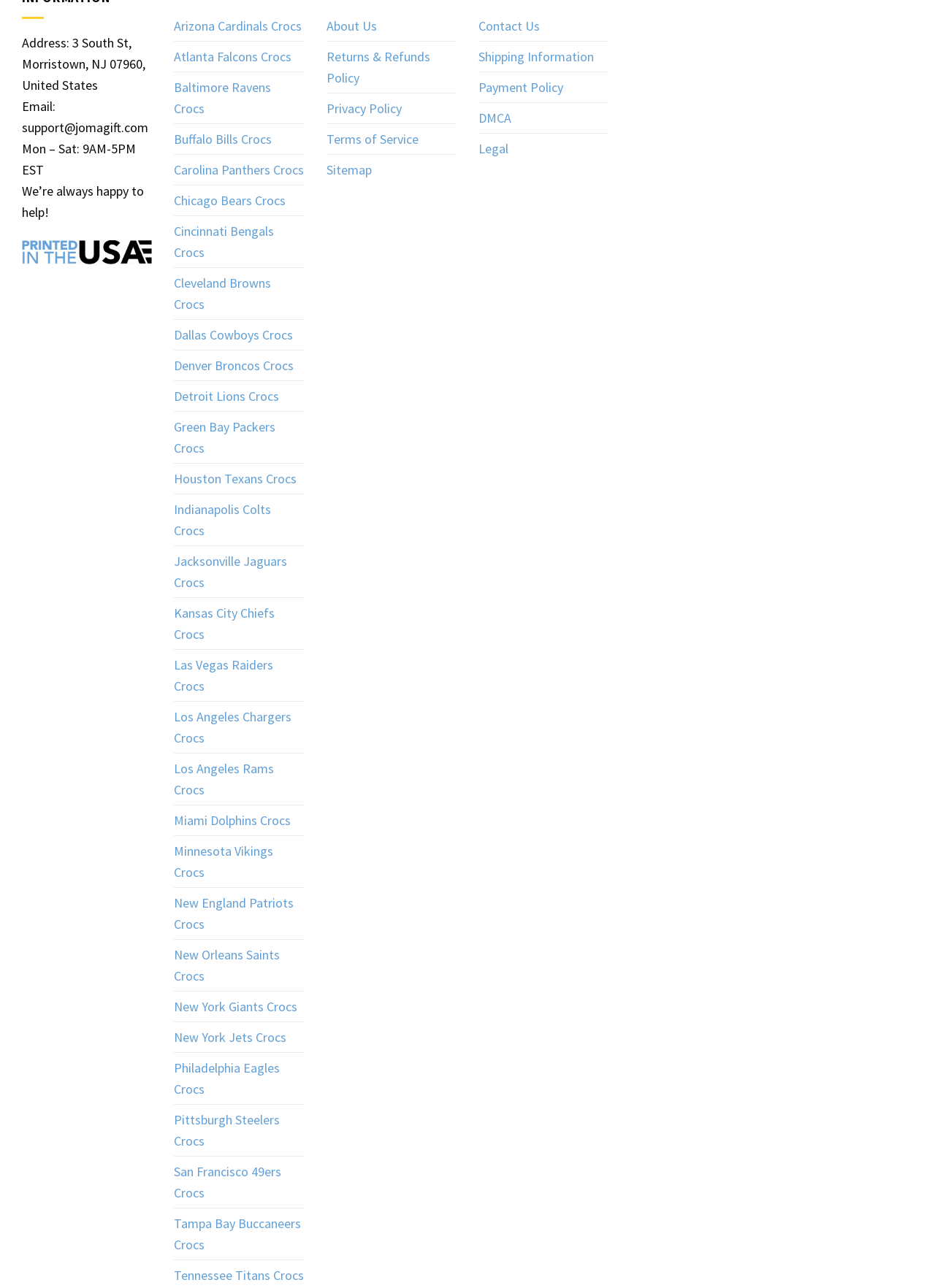Specify the bounding box coordinates of the area to click in order to execute this command: 'Click on Arizona Cardinals Crocs'. The coordinates should consist of four float numbers ranging from 0 to 1, and should be formatted as [left, top, right, bottom].

[0.186, 0.009, 0.323, 0.032]